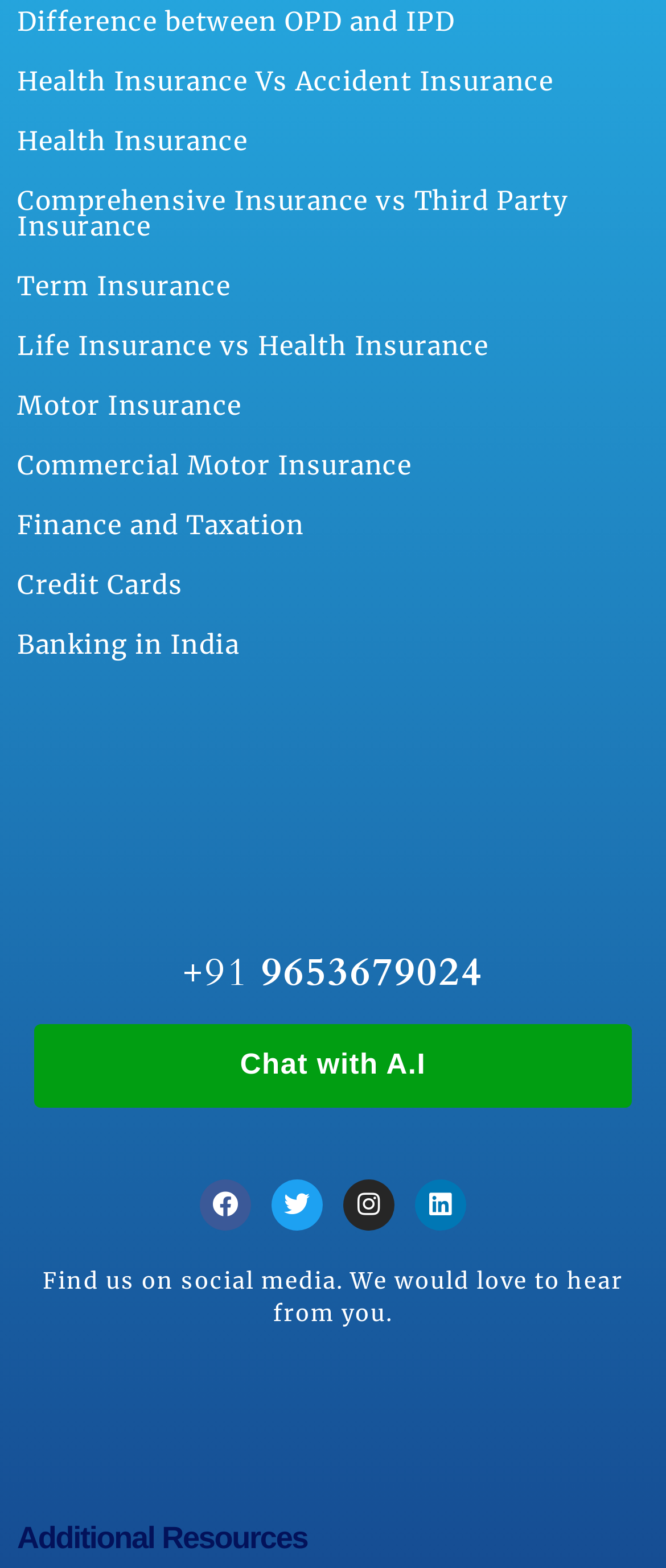Please specify the bounding box coordinates for the clickable region that will help you carry out the instruction: "Click on the 'Facebook' social media link".

[0.3, 0.752, 0.377, 0.784]